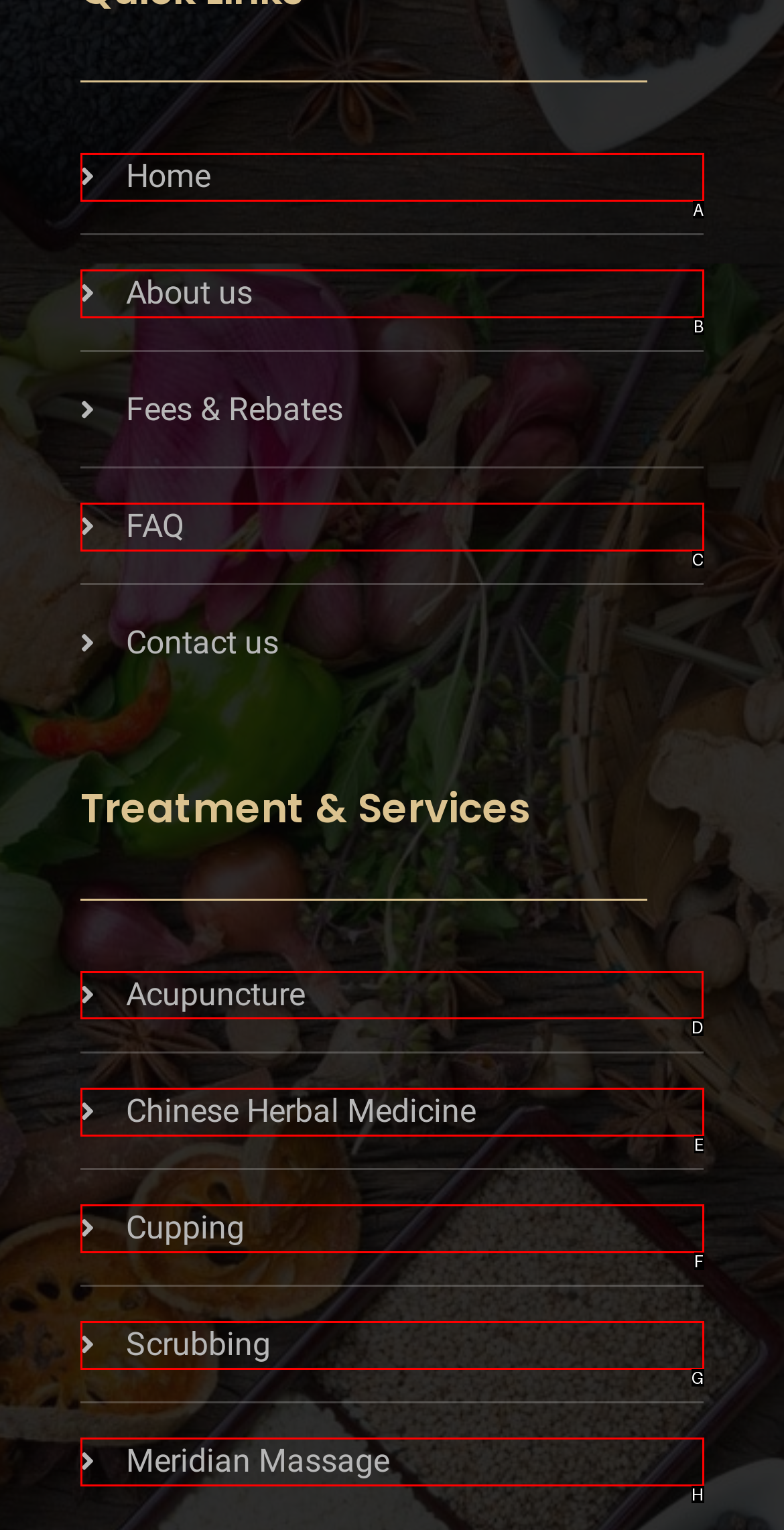Find the appropriate UI element to complete the task: learn about acupuncture treatment. Indicate your choice by providing the letter of the element.

D